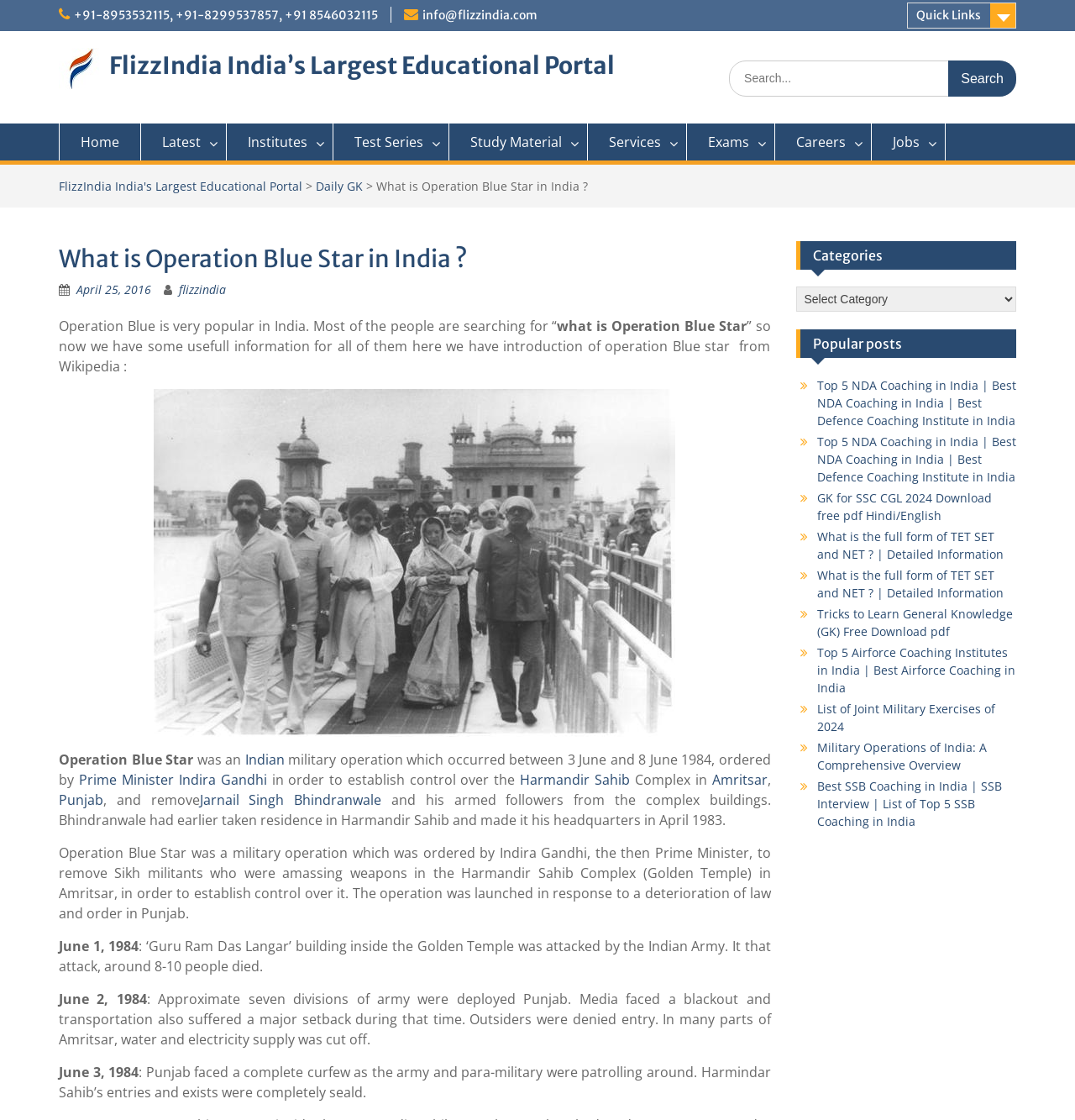Determine the bounding box for the HTML element described here: "April 25, 2016". The coordinates should be given as [left, top, right, bottom] with each number being a float between 0 and 1.

[0.071, 0.251, 0.141, 0.266]